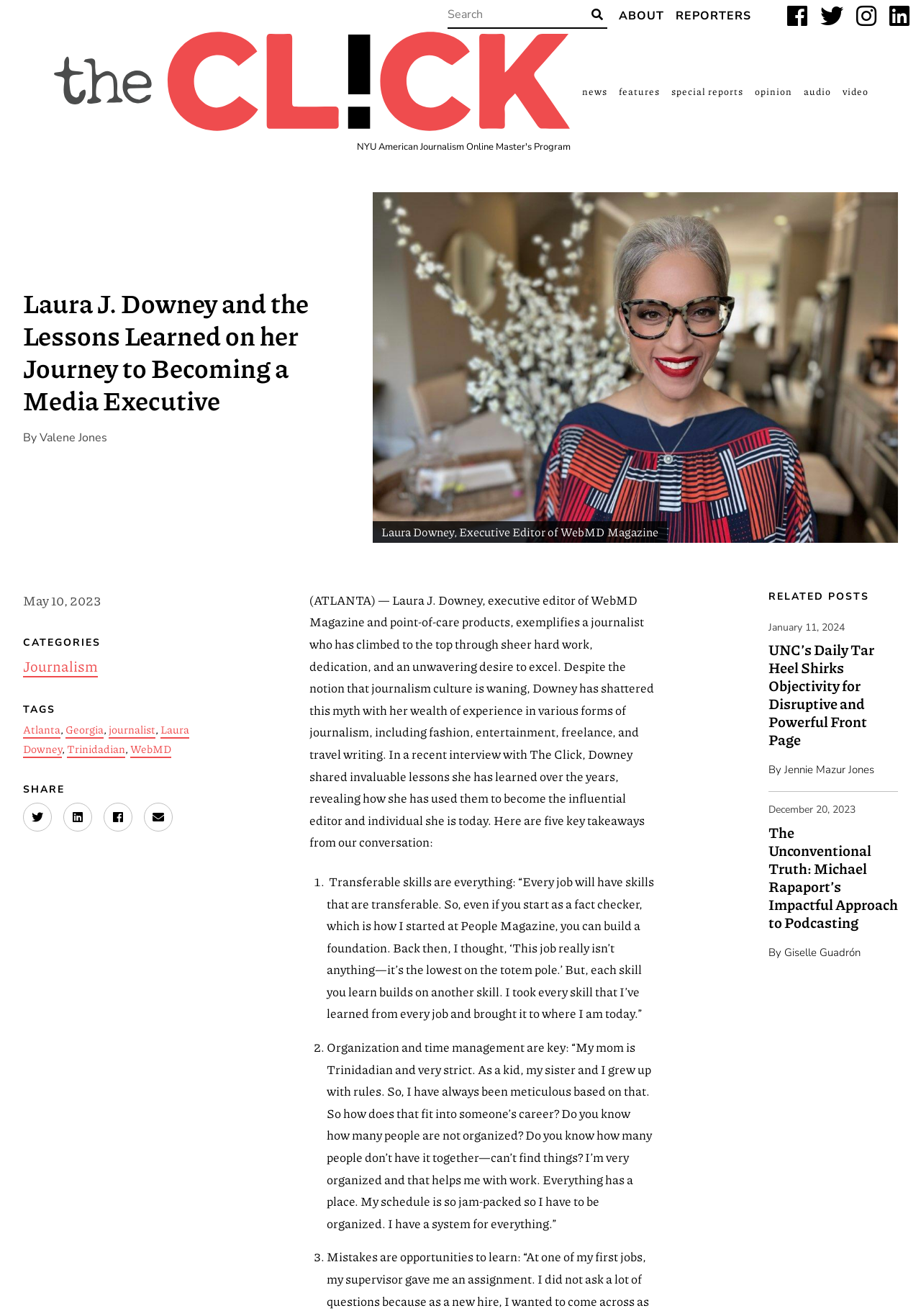Please locate the bounding box coordinates of the element that should be clicked to complete the given instruction: "View related post about UNC’s Daily Tar Heel".

[0.834, 0.472, 0.975, 0.602]